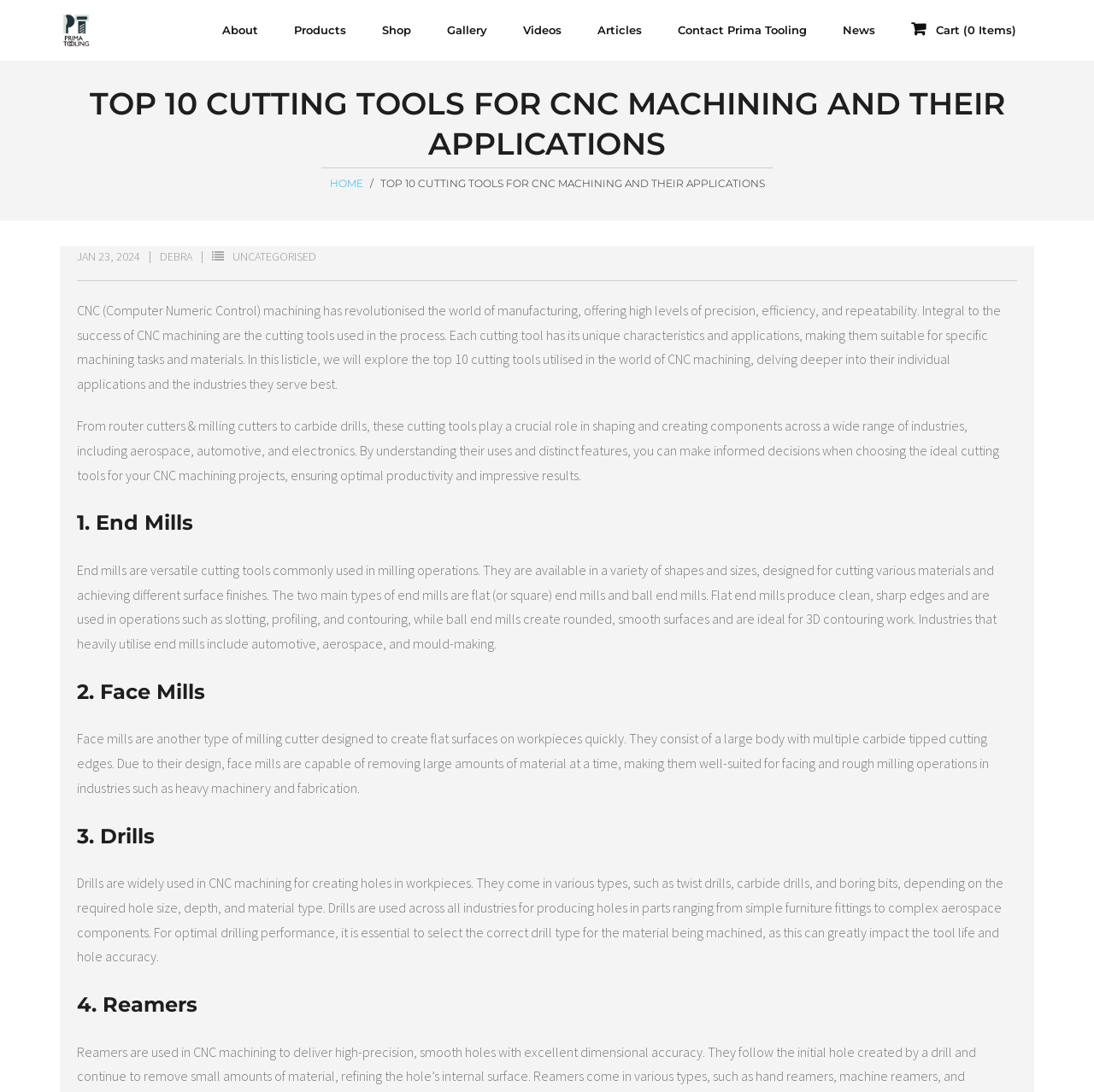What type of industries use end mills?
Provide a short answer using one word or a brief phrase based on the image.

Automotive, aerospace, and mould-making